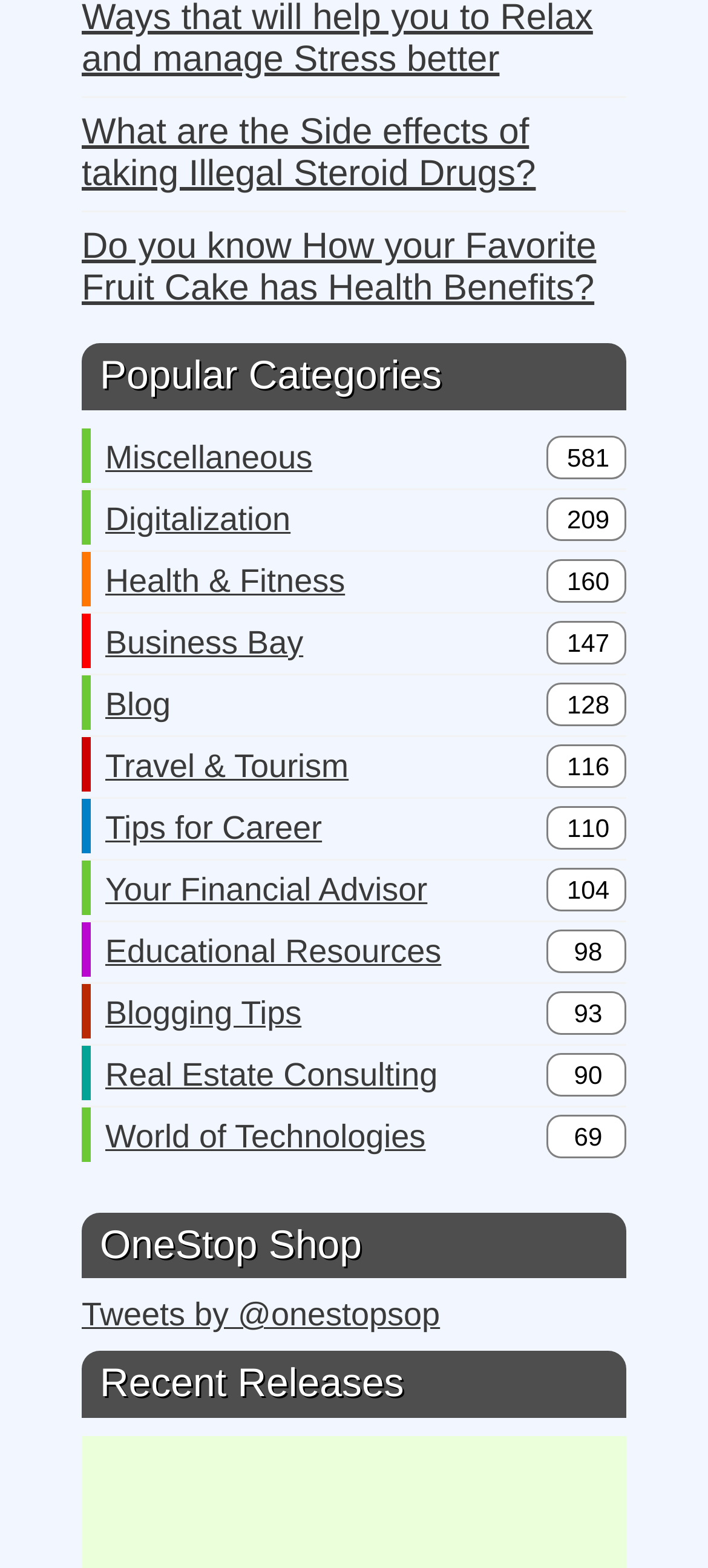Indicate the bounding box coordinates of the clickable region to achieve the following instruction: "View Bull Terrier Show Dates."

None